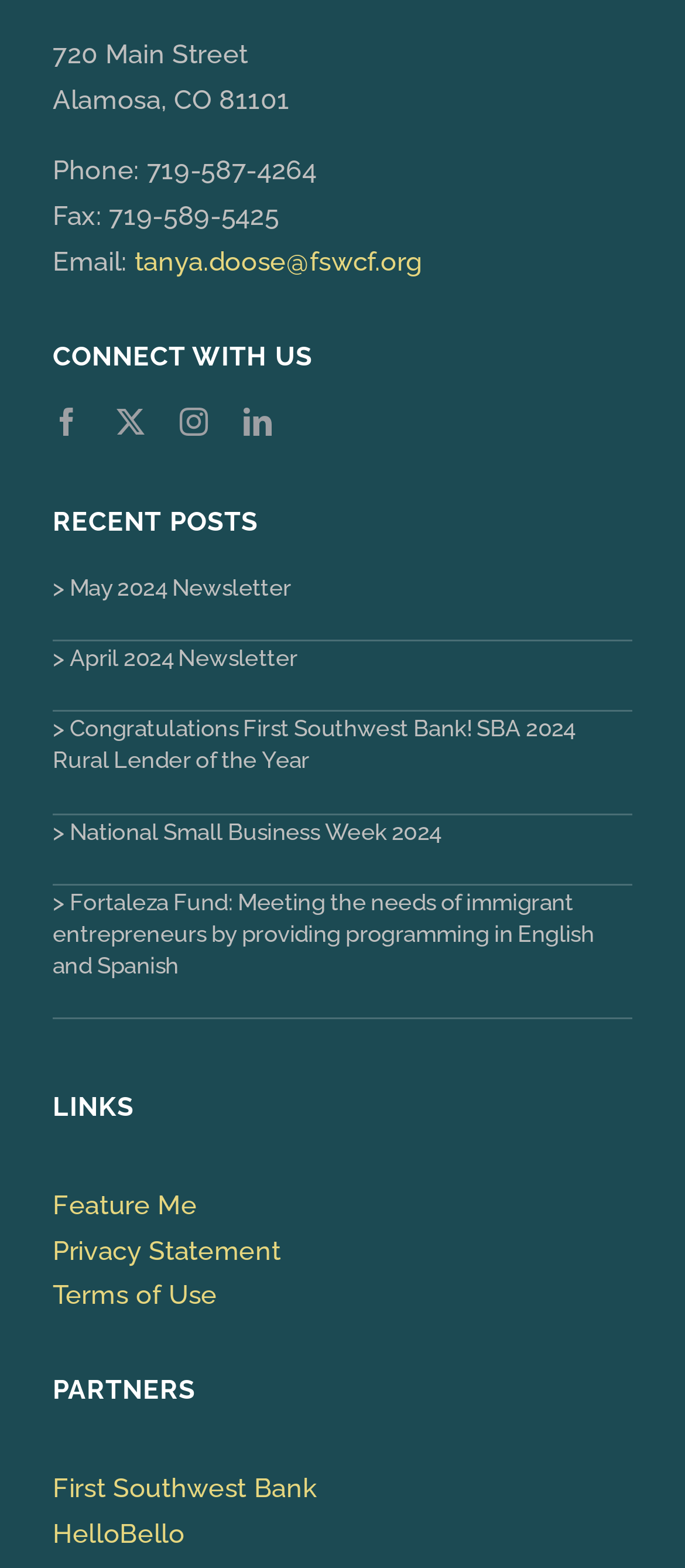Using the information in the image, could you please answer the following question in detail:
What is the topic of the newsletter for May 2024?

I looked at the link for the May 2024 newsletter, but it does not provide a specific topic or description.